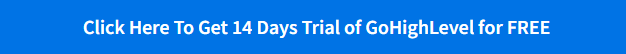How many days of free trial is being offered?
Please analyze the image and answer the question with as much detail as possible.

The caption clearly states that the call-to-action banner is offering a 14-day free trial of GoHighLevel, a comprehensive marketing platform.